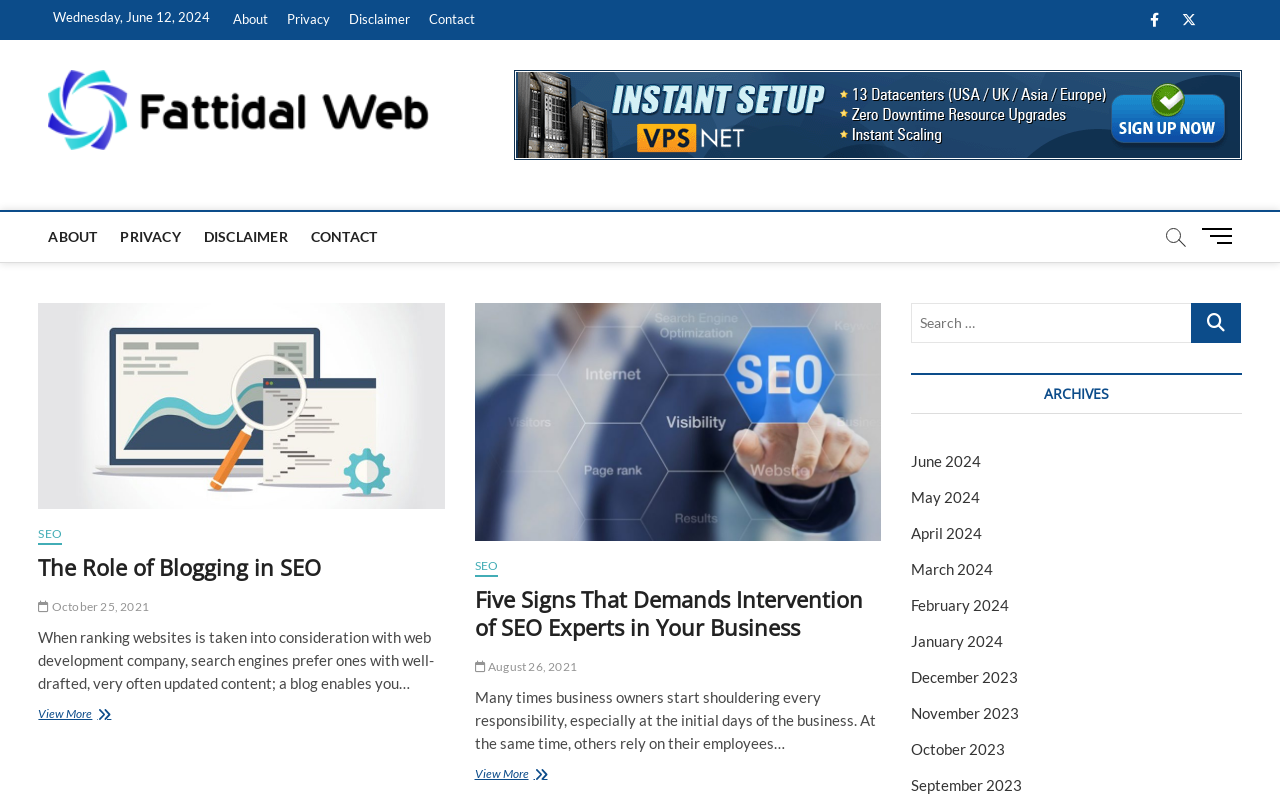Show the bounding box coordinates of the region that should be clicked to follow the instruction: "View the article The Role of Blogging in SEO."

[0.03, 0.38, 0.347, 0.637]